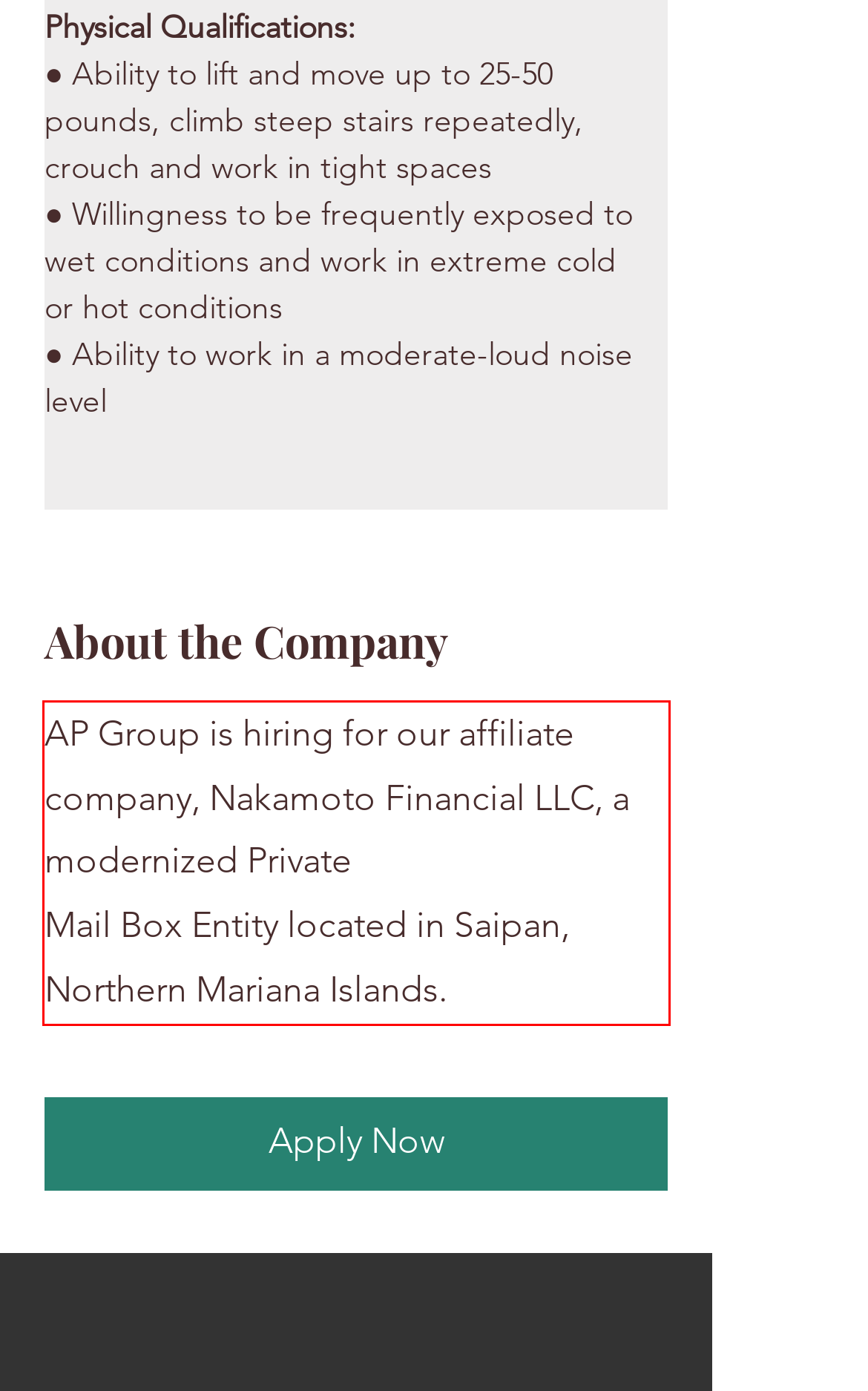Please extract the text content from the UI element enclosed by the red rectangle in the screenshot.

AP Group is hiring for our affiliate company, Nakamoto Financial LLC, a modernized Private Mail Box Entity located in Saipan, Northern Mariana Islands.